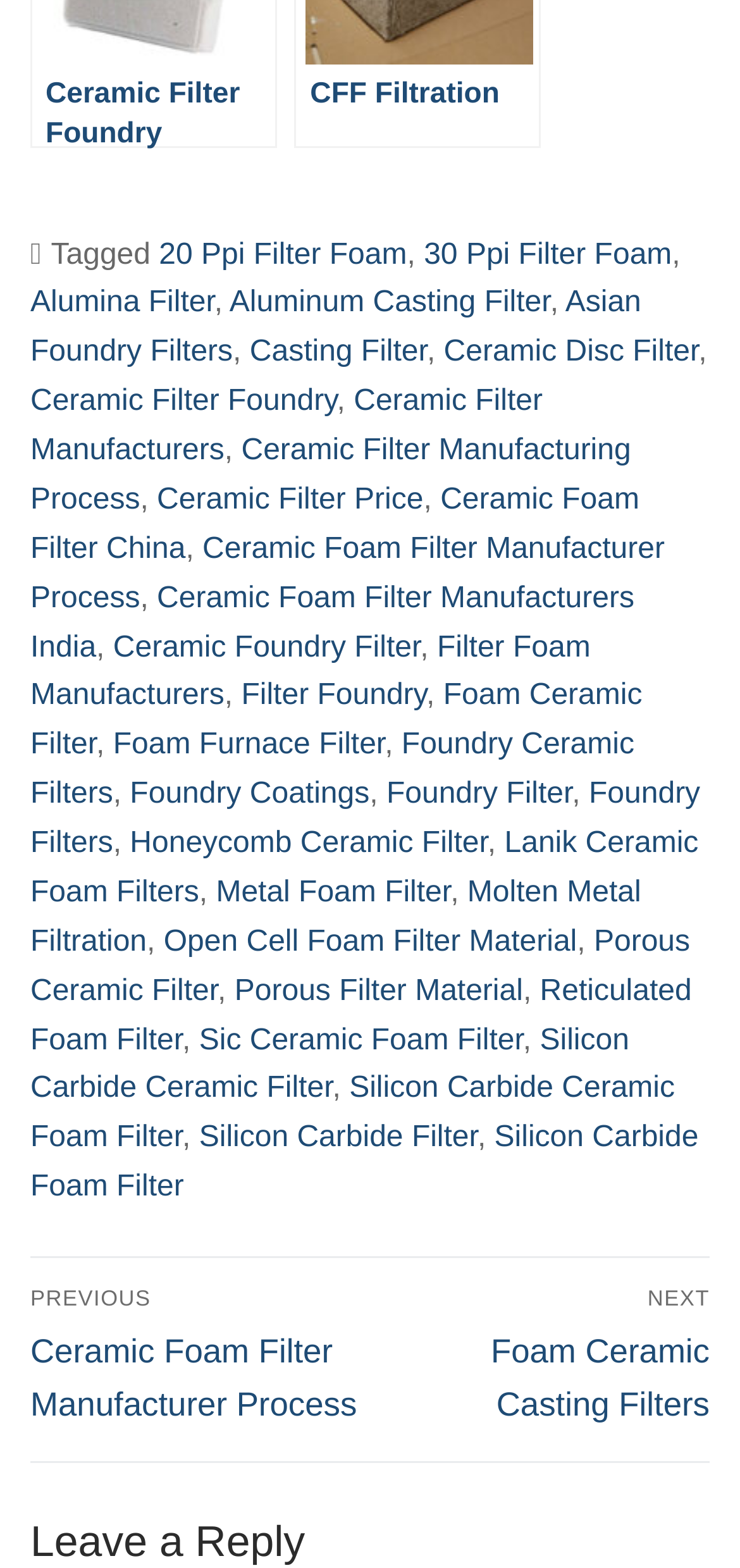Predict the bounding box coordinates of the UI element that matches this description: "Ceramic Foam Filter China". The coordinates should be in the format [left, top, right, bottom] with each value between 0 and 1.

[0.041, 0.309, 0.864, 0.36]